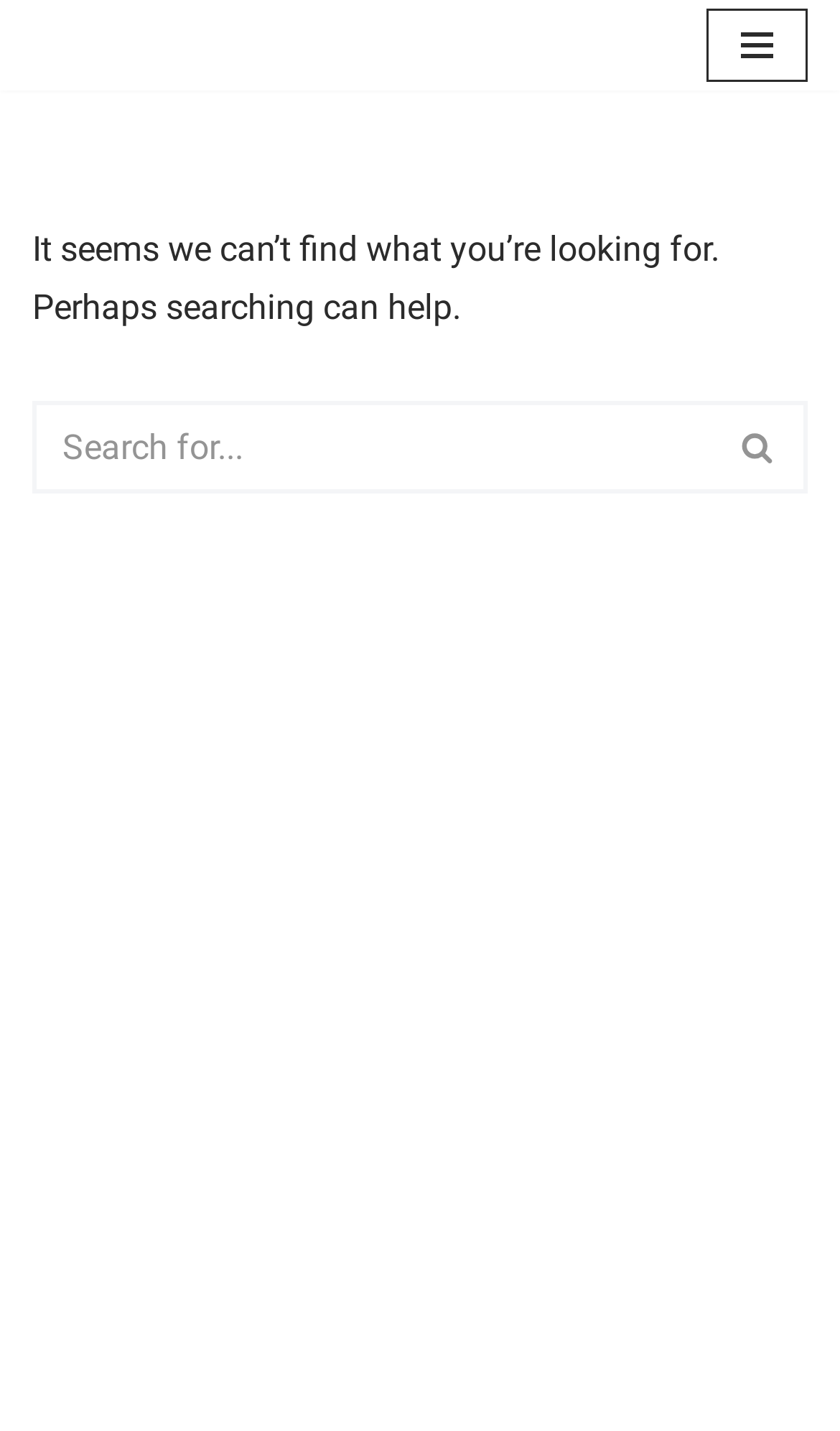Determine the bounding box coordinates for the clickable element required to fulfill the instruction: "Click the next article link". Provide the coordinates as four float numbers between 0 and 1, i.e., [left, top, right, bottom].

None